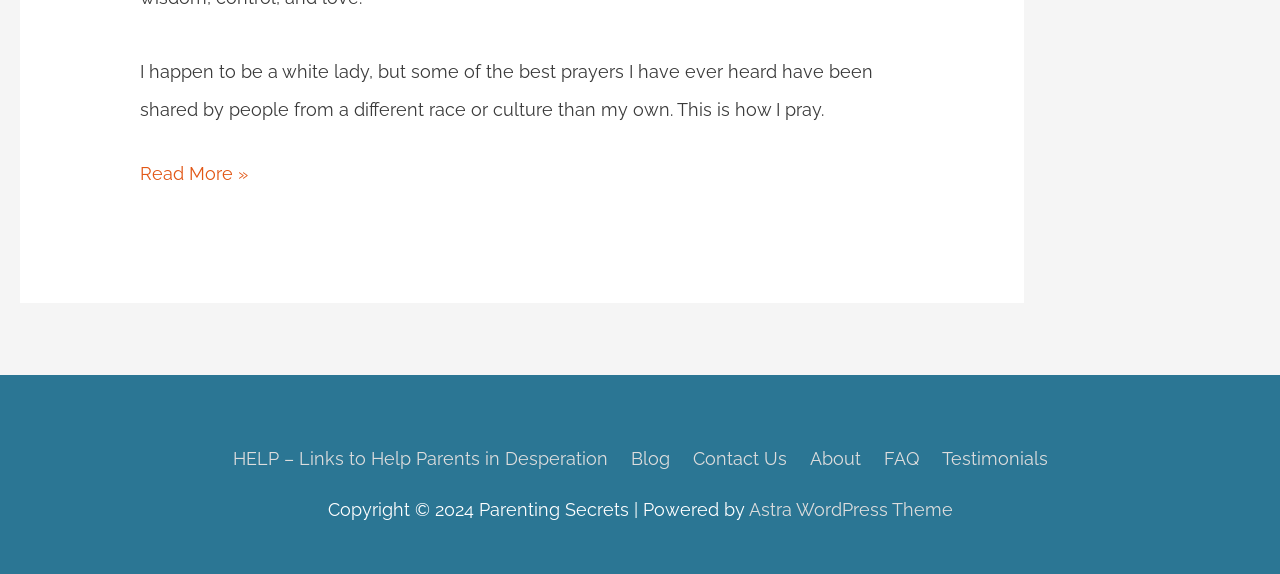What is the name of the website?
Utilize the information in the image to give a detailed answer to the question.

The StaticText element with the text 'Parenting Secrets' is likely the name of the website, as it is prominently displayed at the bottom of the page.